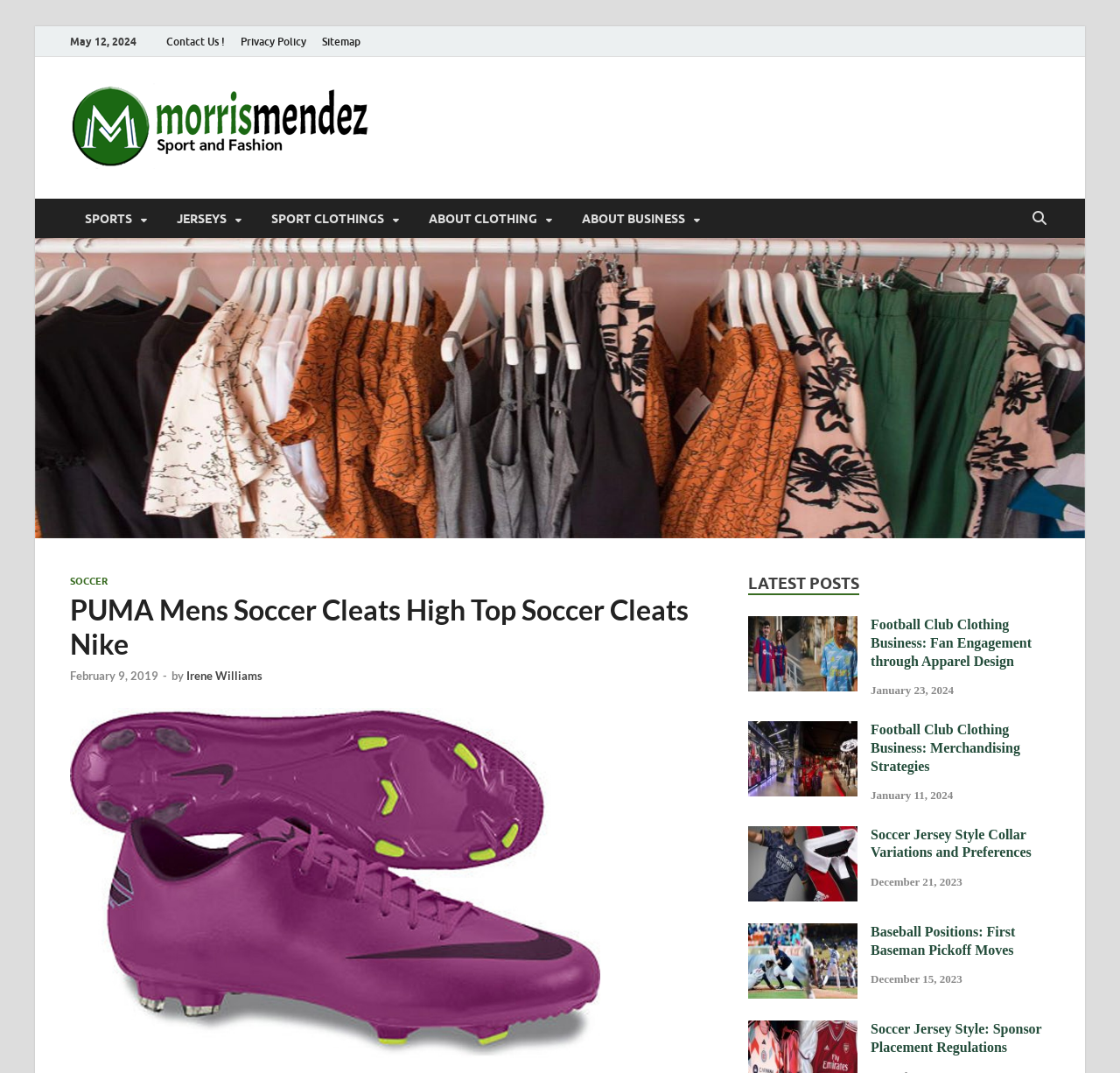What is the primary heading on this webpage?

PUMA Mens Soccer Cleats High Top Soccer Cleats Nike